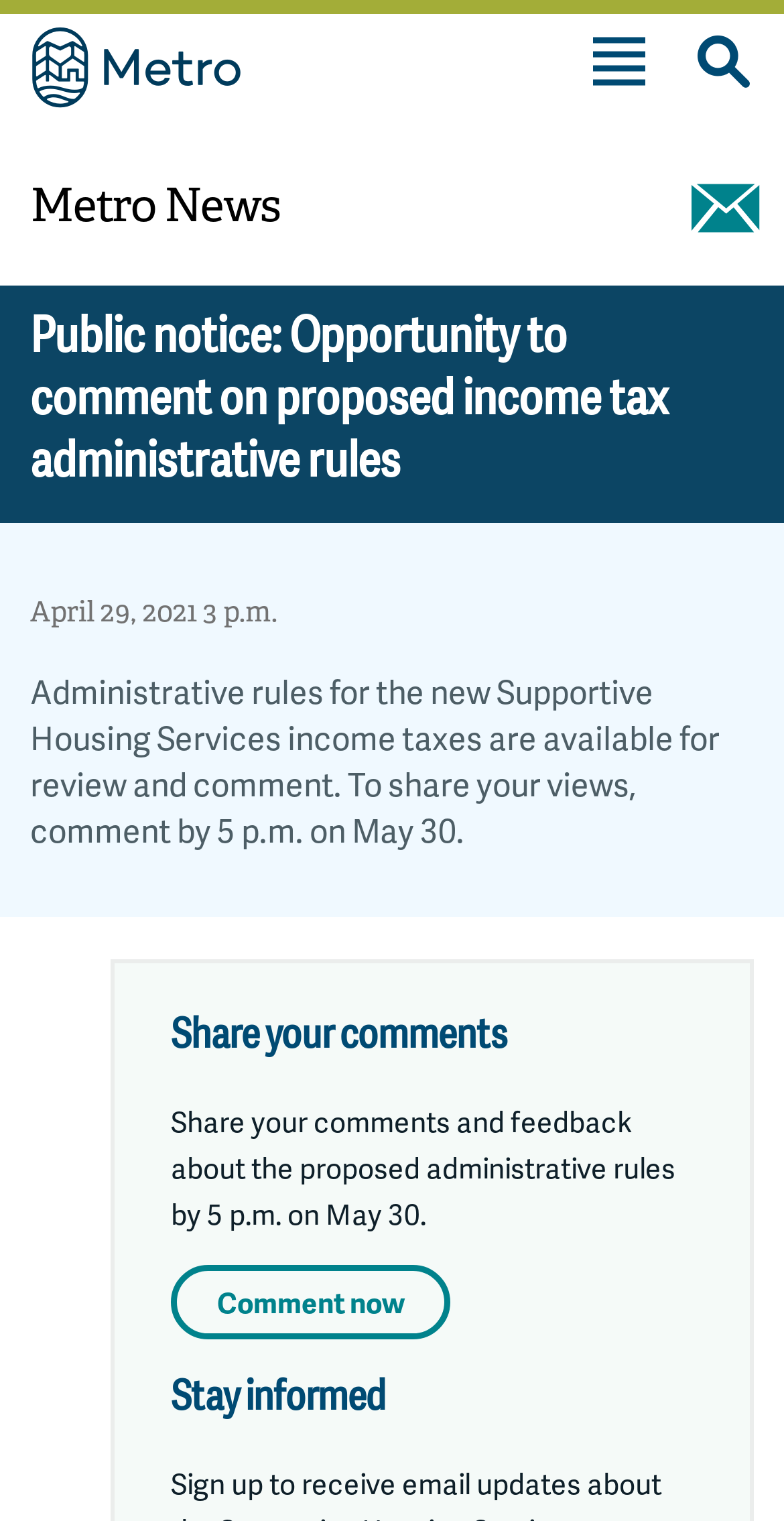Find the bounding box of the UI element described as: "Air fresheners and deodorizers". The bounding box coordinates should be given as four float values between 0 and 1, i.e., [left, top, right, bottom].

[0.0, 0.496, 0.93, 0.558]